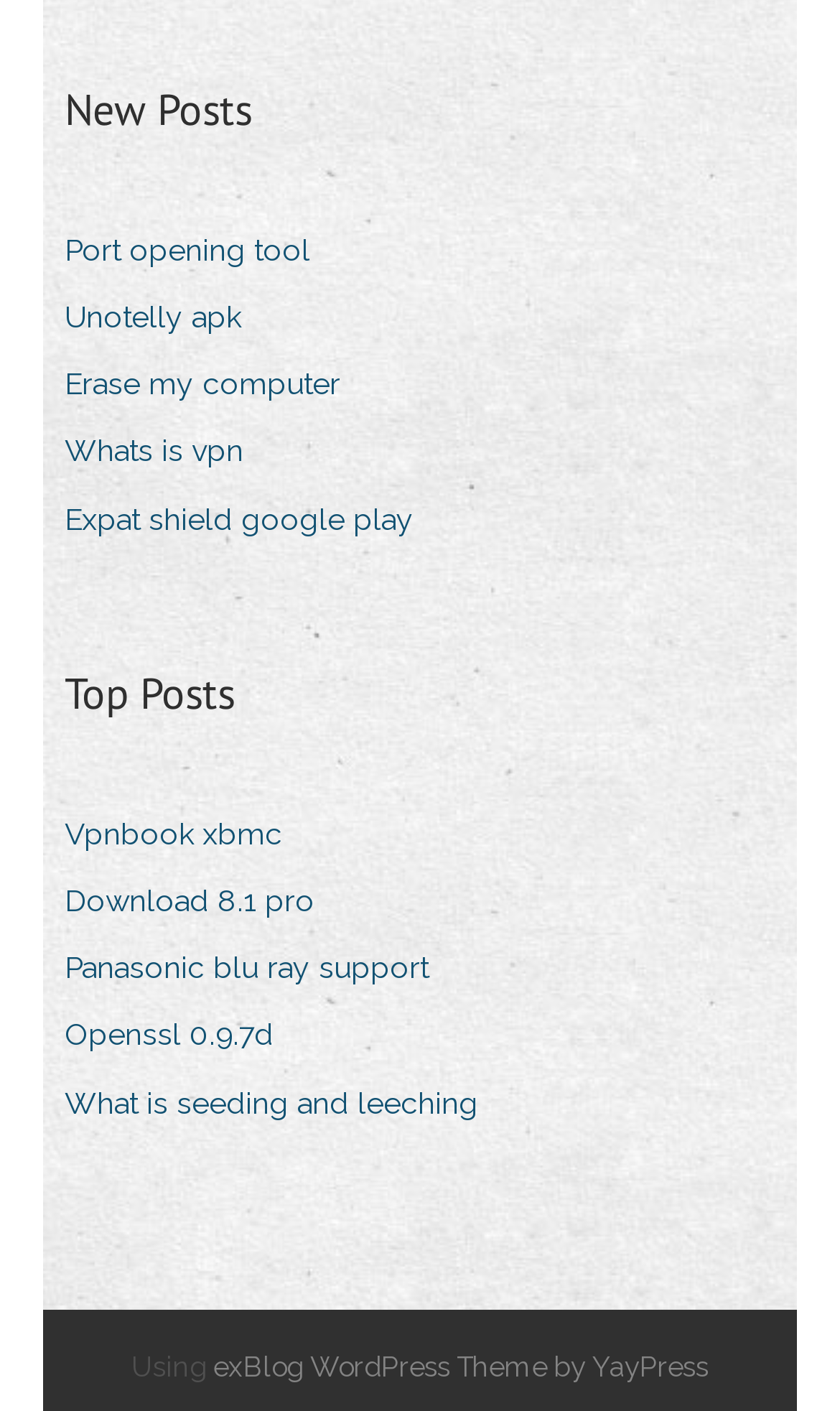Provide the bounding box coordinates of the HTML element this sentence describes: "exBlog WordPress Theme by YayPress". The bounding box coordinates consist of four float numbers between 0 and 1, i.e., [left, top, right, bottom].

[0.254, 0.957, 0.844, 0.98]